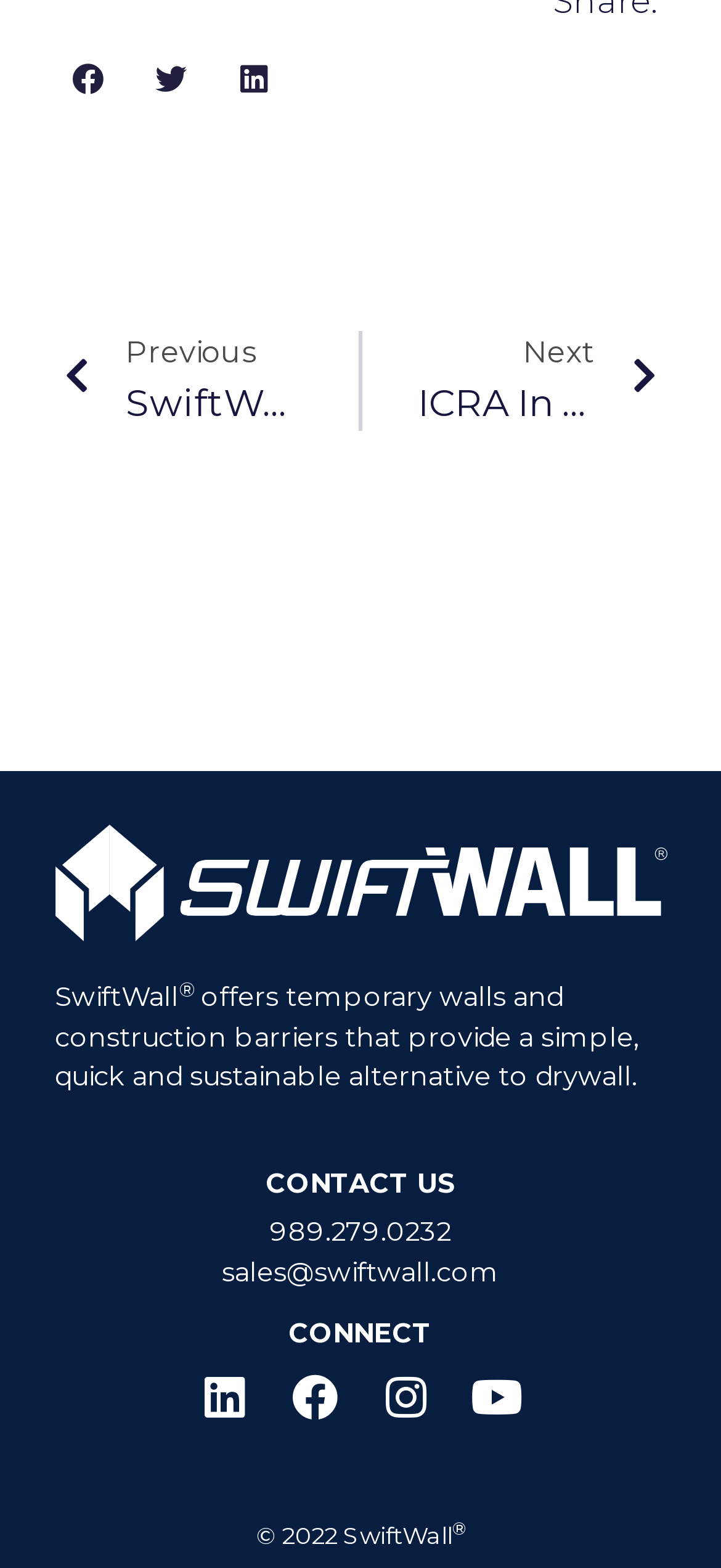Answer the following in one word or a short phrase: 
How many navigation links are there?

2